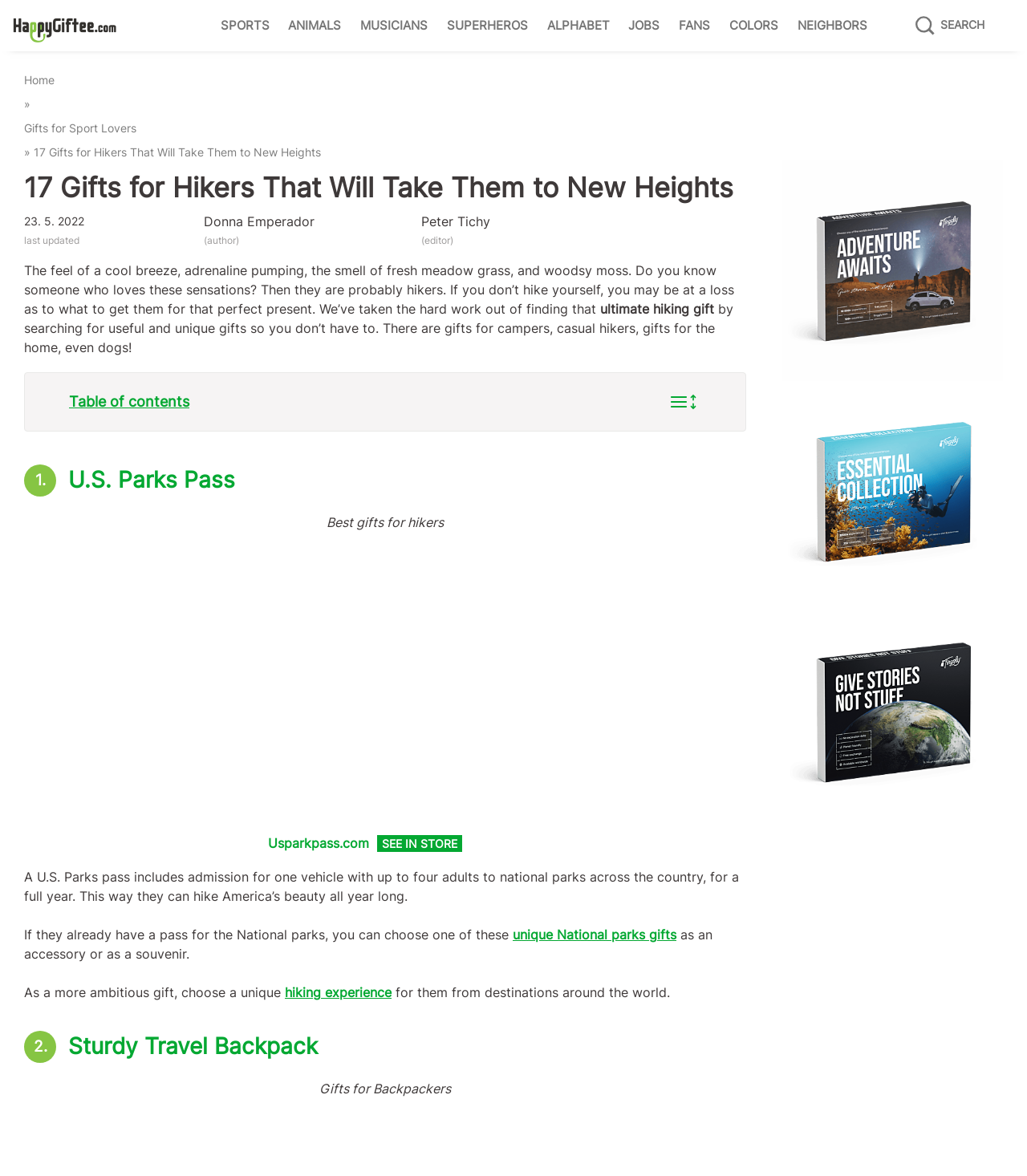Give a one-word or short-phrase answer to the following question: 
What type of pass is mentioned in the first gift idea?

U.S. Parks Pass